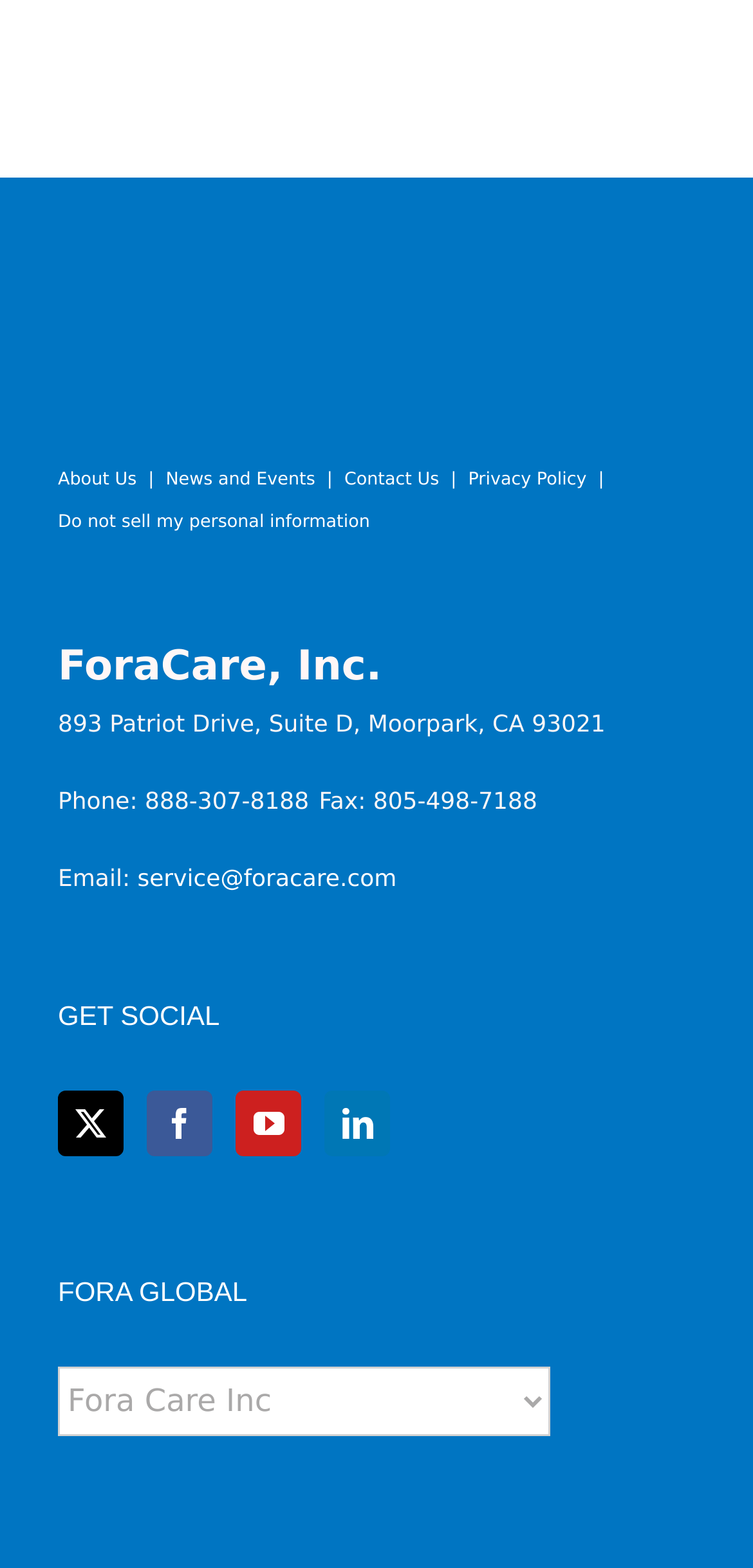Determine the coordinates of the bounding box that should be clicked to complete the instruction: "Select an option from FORA GLOBAL". The coordinates should be represented by four float numbers between 0 and 1: [left, top, right, bottom].

[0.077, 0.871, 0.731, 0.915]